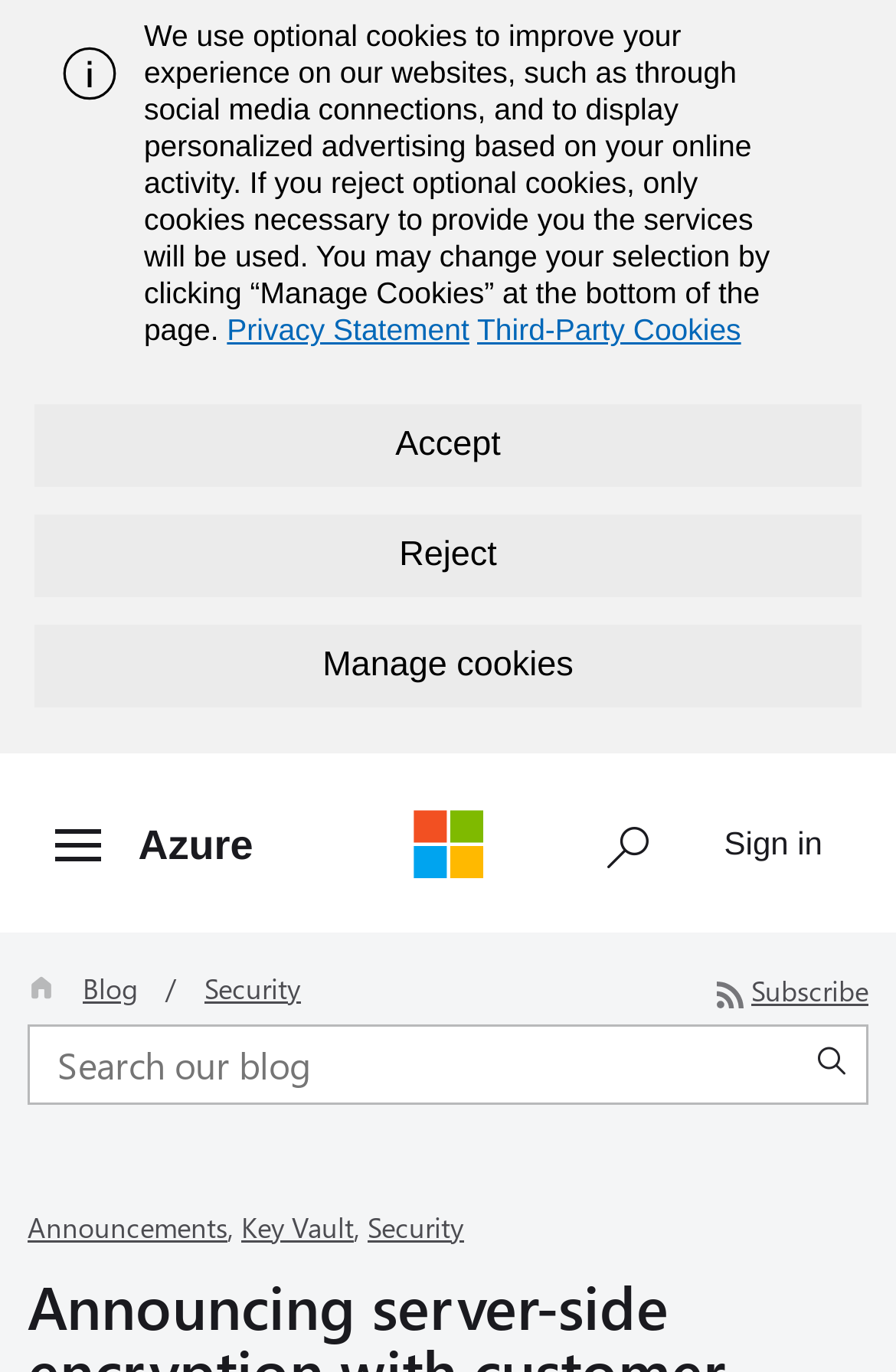Determine the bounding box coordinates of the element that should be clicked to execute the following command: "Search for something".

[0.033, 0.748, 0.89, 0.803]